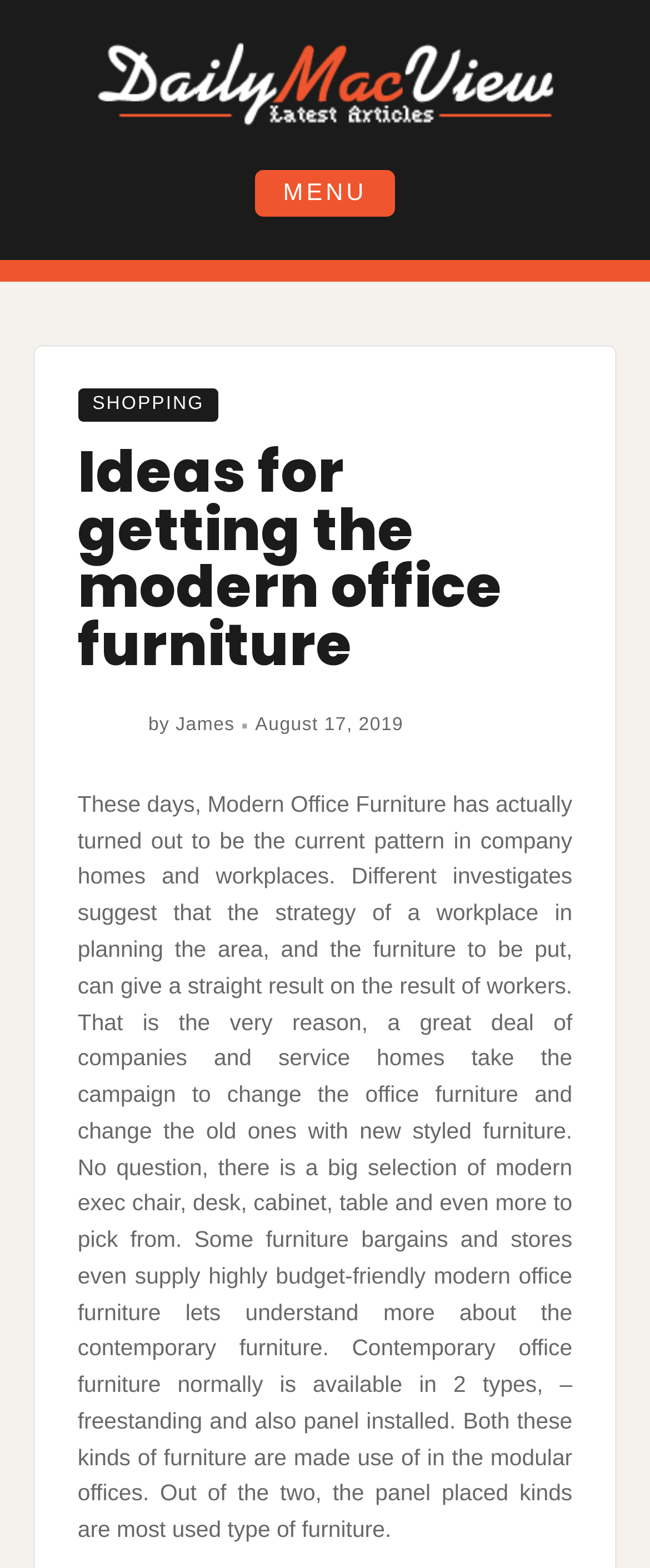What is the purpose of modern office furniture?
Provide a short answer using one word or a brief phrase based on the image.

To give a straight result on the outcome of workers